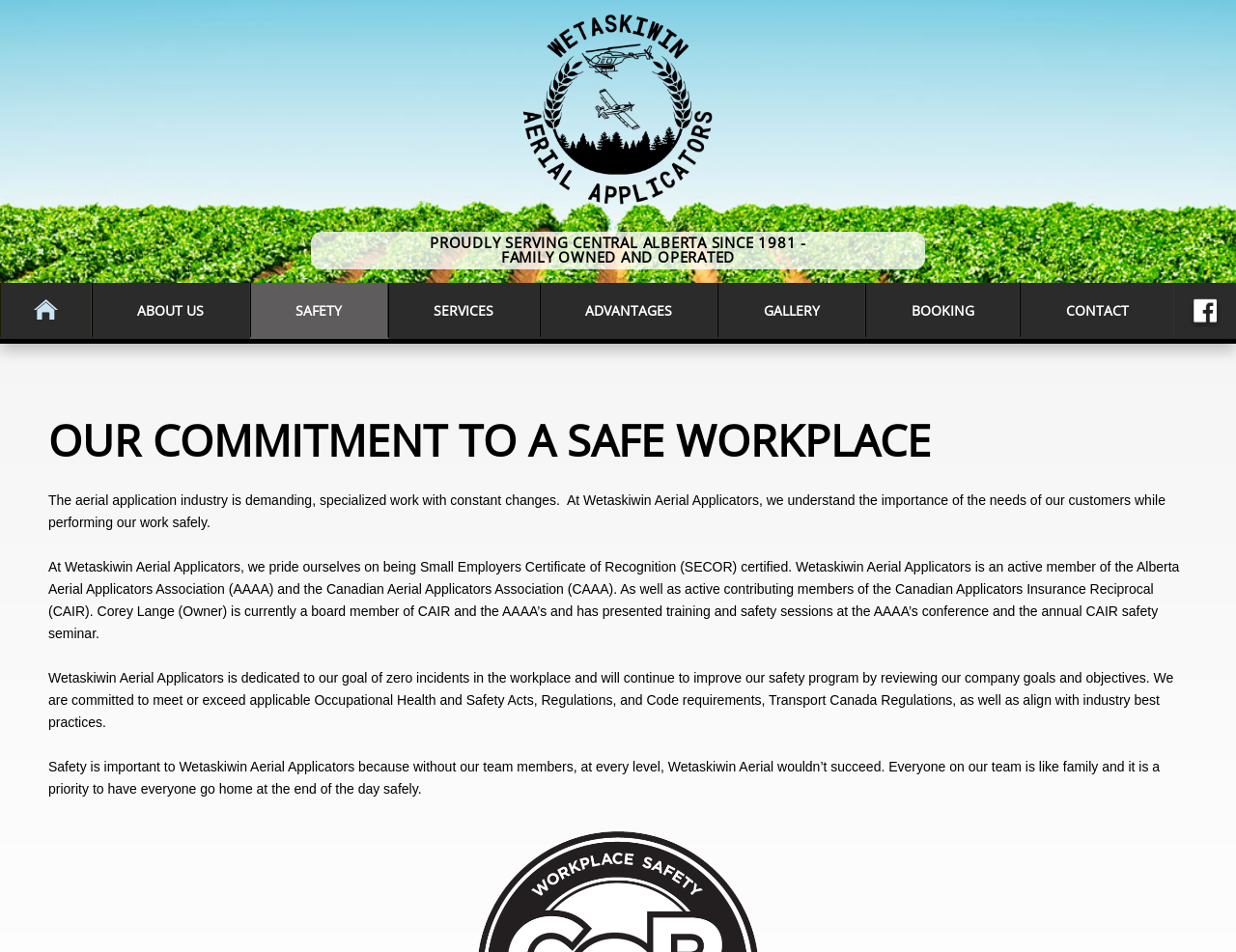What is the importance of safety to the company?
Using the image, provide a detailed and thorough answer to the question.

I found the answer by reading the StaticText element that says 'Safety is important to Wetaskiwin Aerial Applicators because without our team members, at every level, Wetaskiwin Aerial wouldn’t succeed. Everyone on our team is like family and it is a priority to have everyone go home at the end of the day safely.' which is located at the bottom of the webpage.